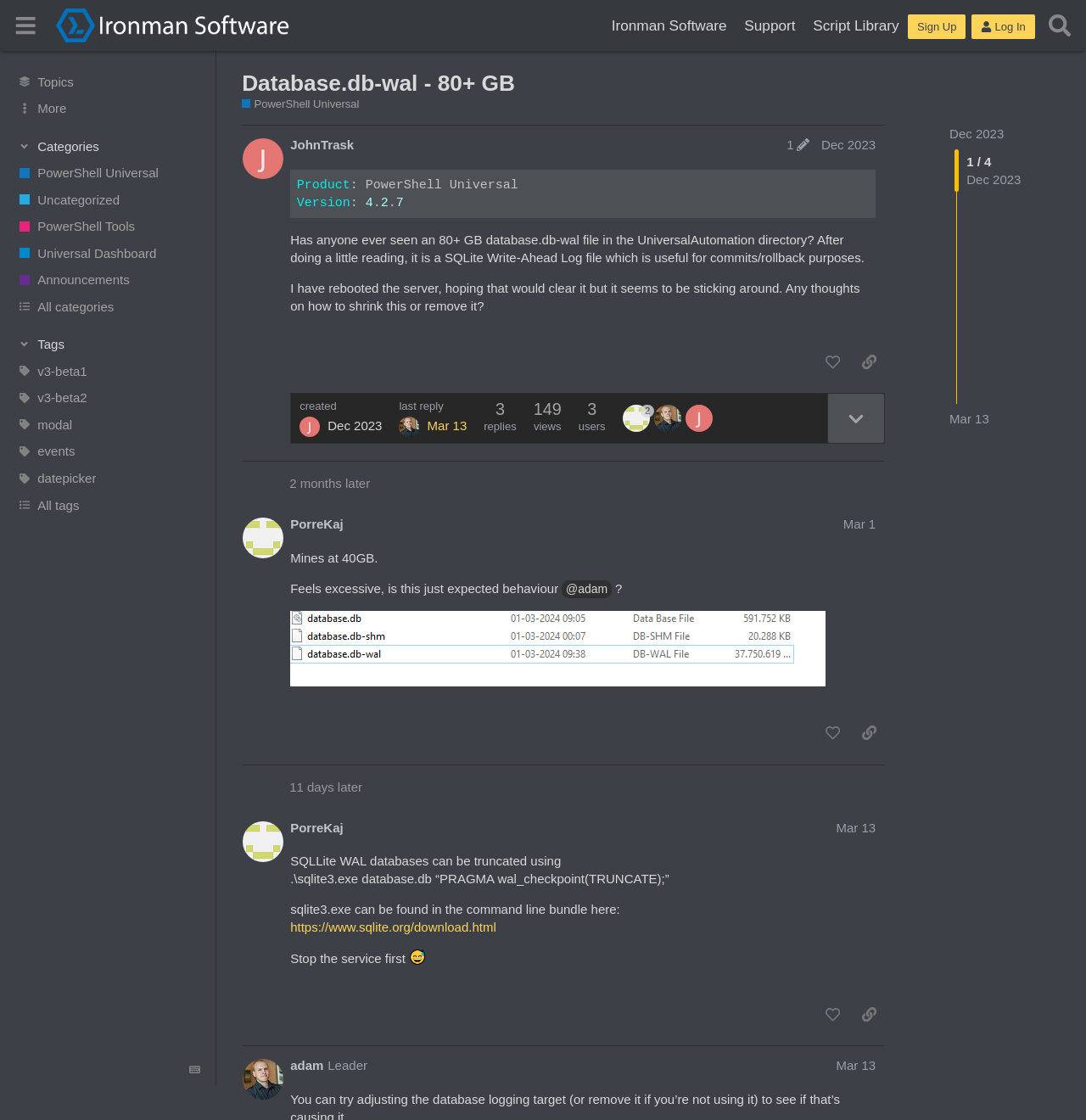Please locate the bounding box coordinates of the element that needs to be clicked to achieve the following instruction: "View PowerShell Universal discussions". The coordinates should be four float numbers between 0 and 1, i.e., [left, top, right, bottom].

[0.0, 0.142, 0.199, 0.166]